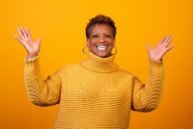Answer the question below with a single word or a brief phrase: 
What is the likely context of the image?

community or team achievement